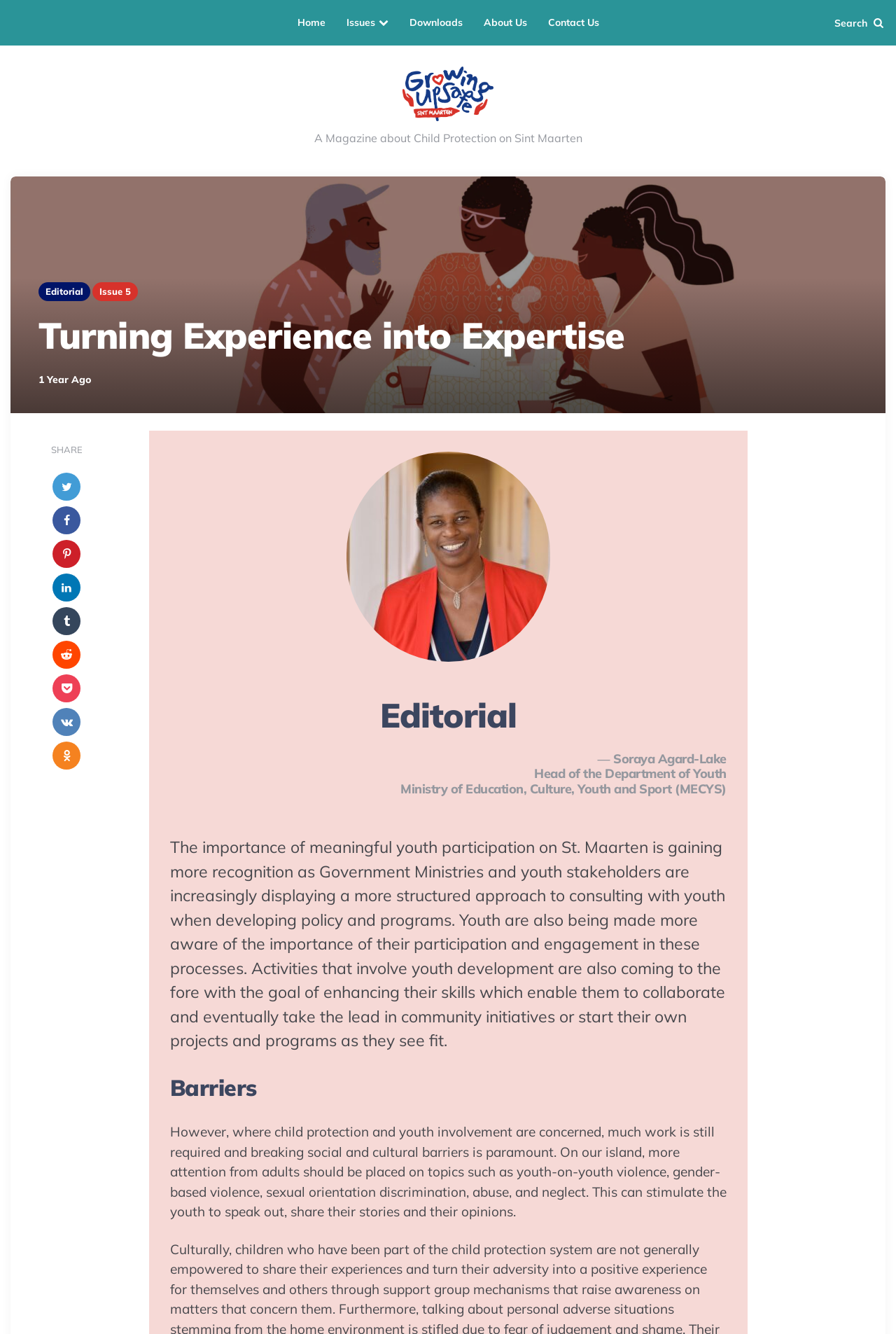Respond to the following question with a brief word or phrase:
What is the topic of the editorial?

Child Protection on Sint Maarten